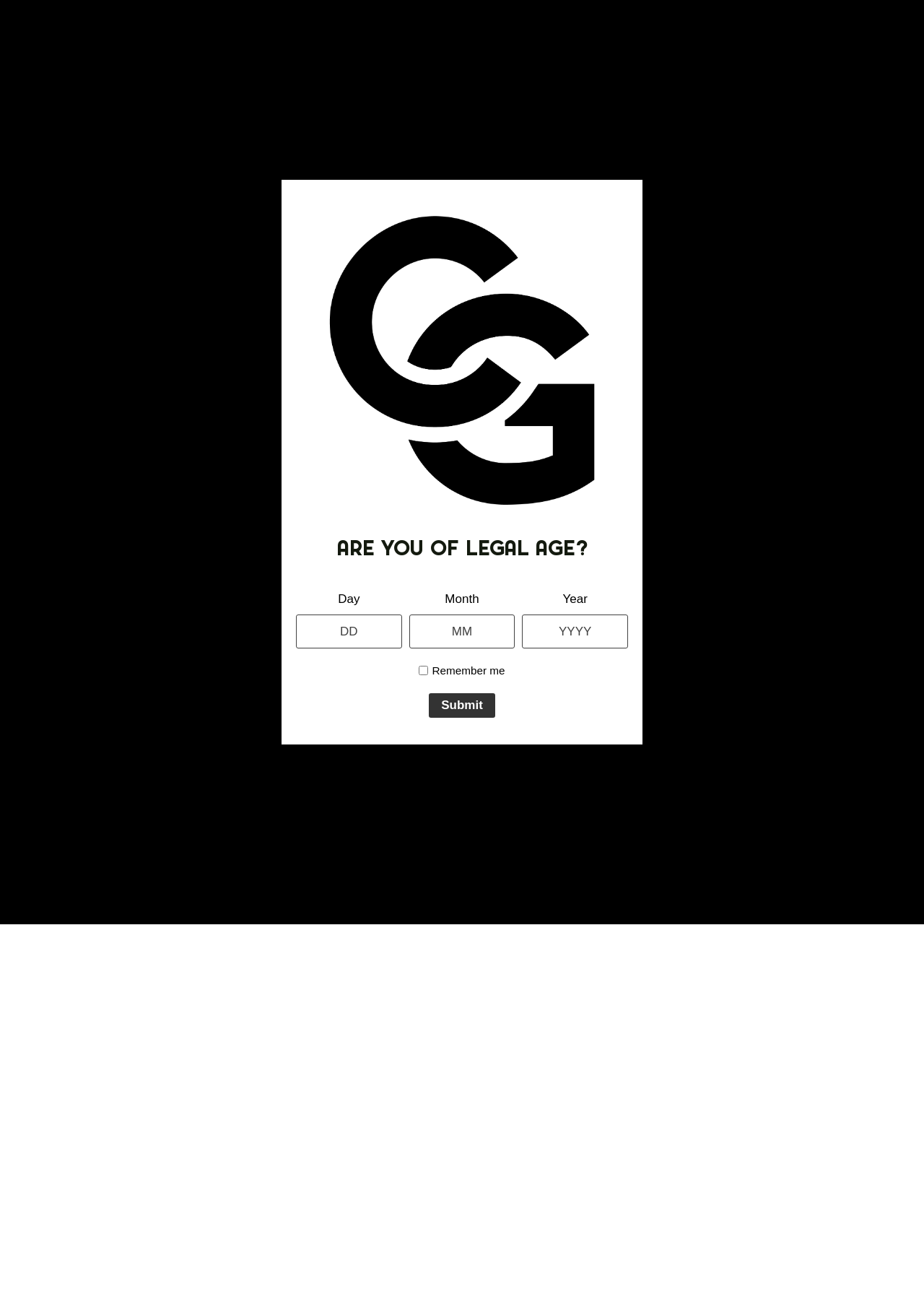Using the format (top-left x, top-left y, bottom-right x, bottom-right y), and given the element description, identify the bounding box coordinates within the screenshot: alt="ypeobqyjloebj6yy3p7h.jpg" title="ypeobqyjloebj6yy3p7h.jpg"

[0.047, 0.127, 0.484, 0.436]